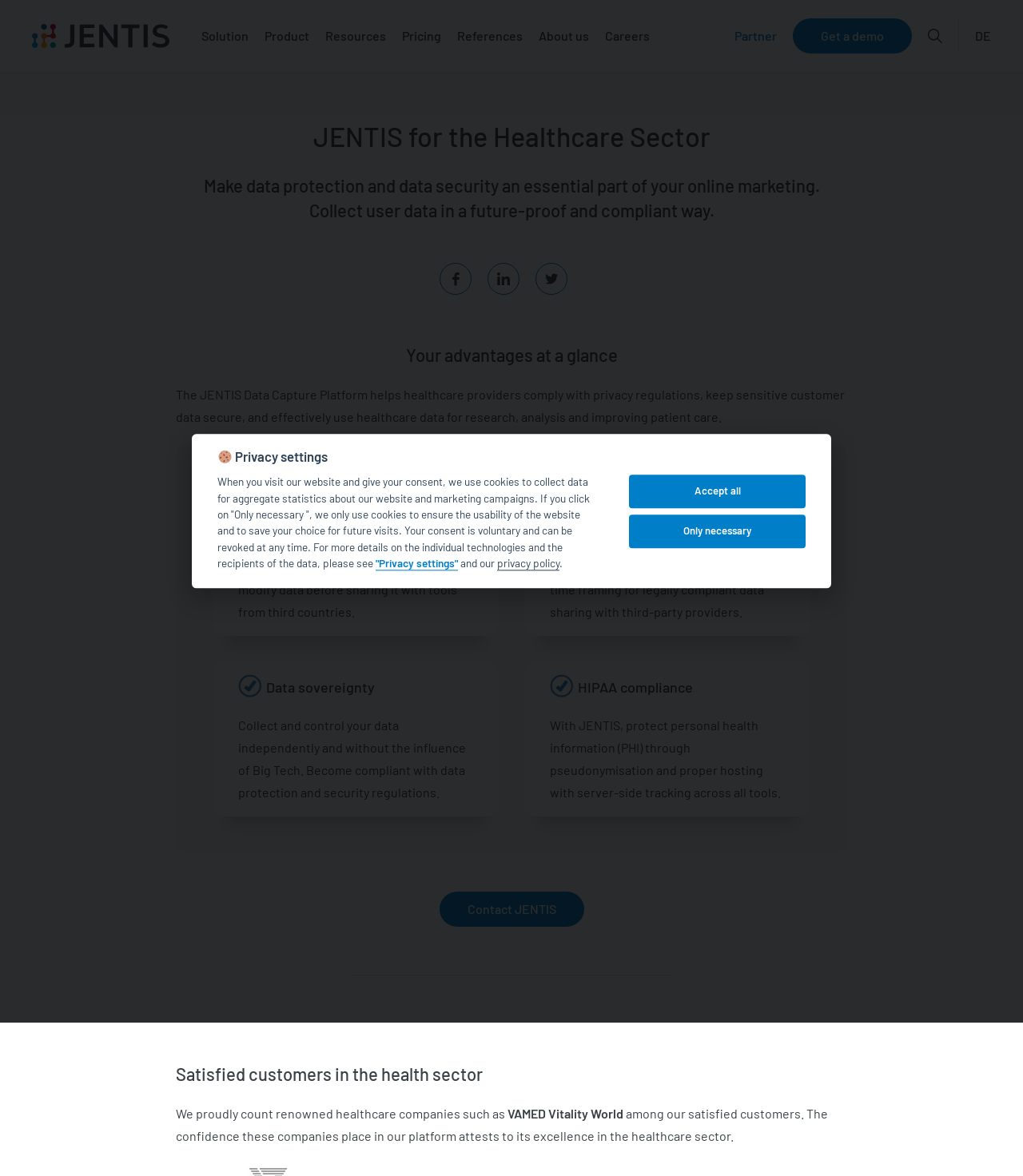Find and specify the bounding box coordinates that correspond to the clickable region for the instruction: "Learn about Data protection".

[0.197, 0.188, 0.283, 0.2]